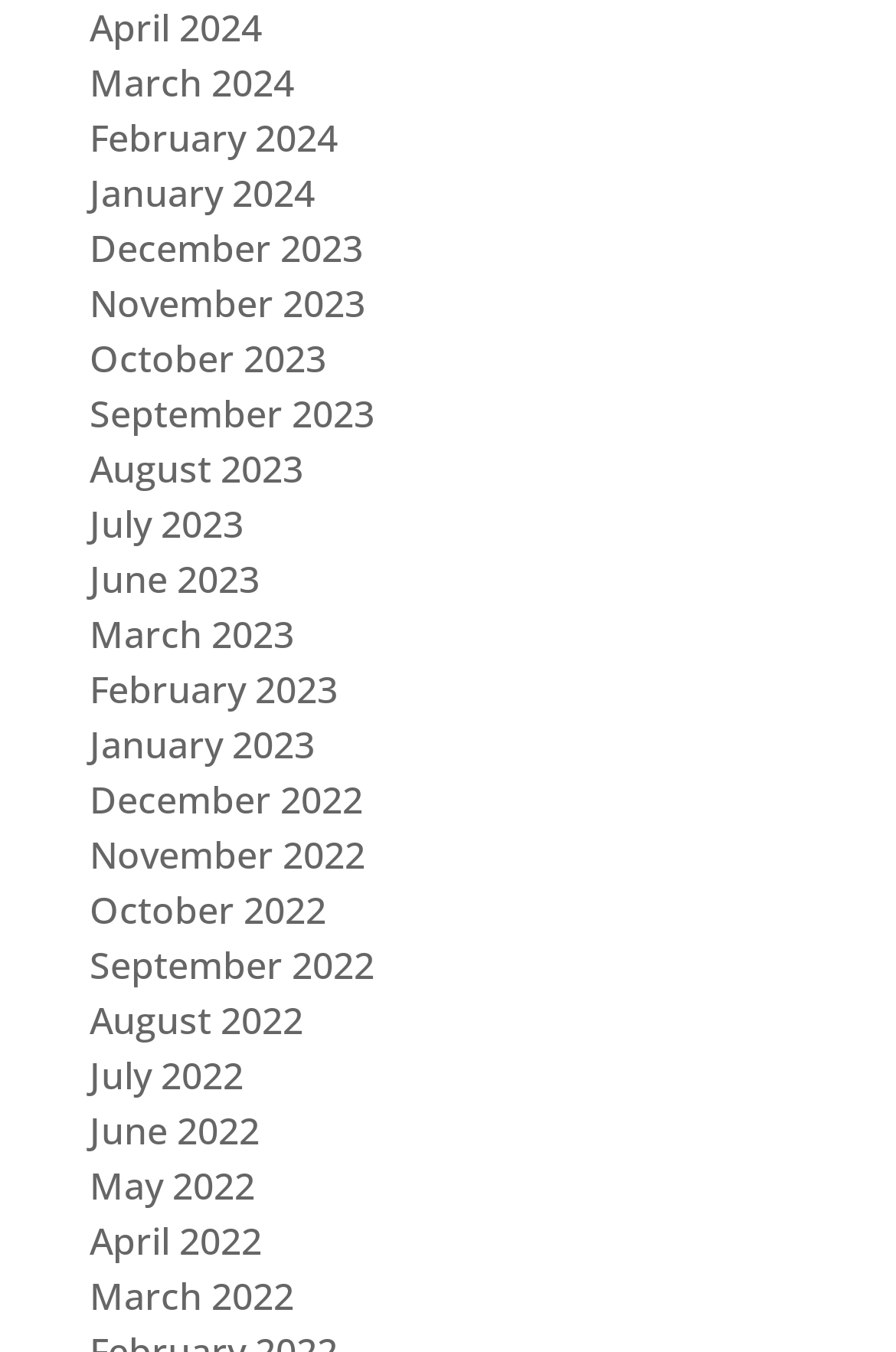What is the most recent month listed?
Respond to the question with a well-detailed and thorough answer.

By examining the list of links, I can see that the topmost link is 'April 2024', which suggests that it is the most recent month listed.